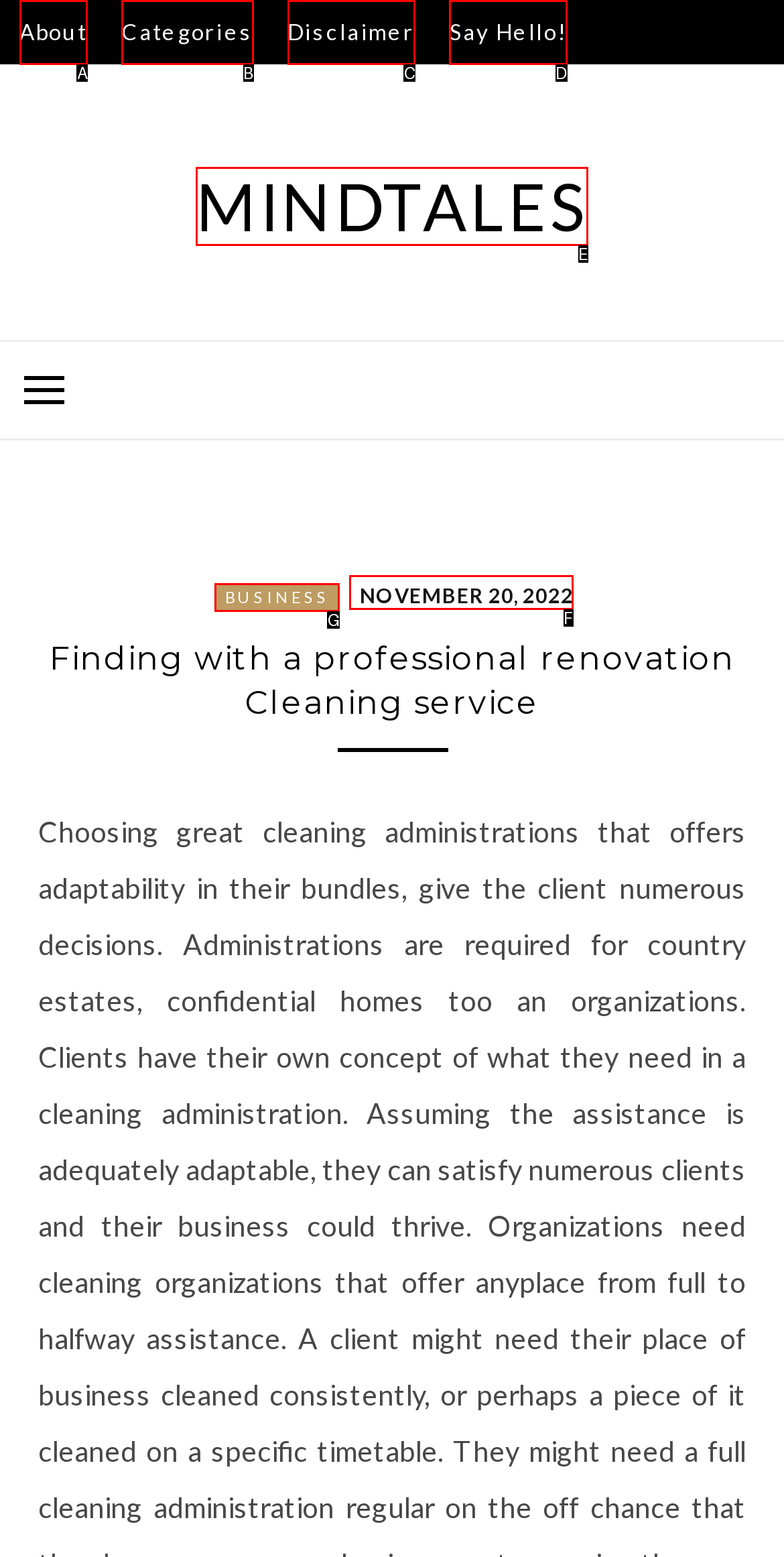Match the HTML element to the description: About. Respond with the letter of the correct option directly.

A